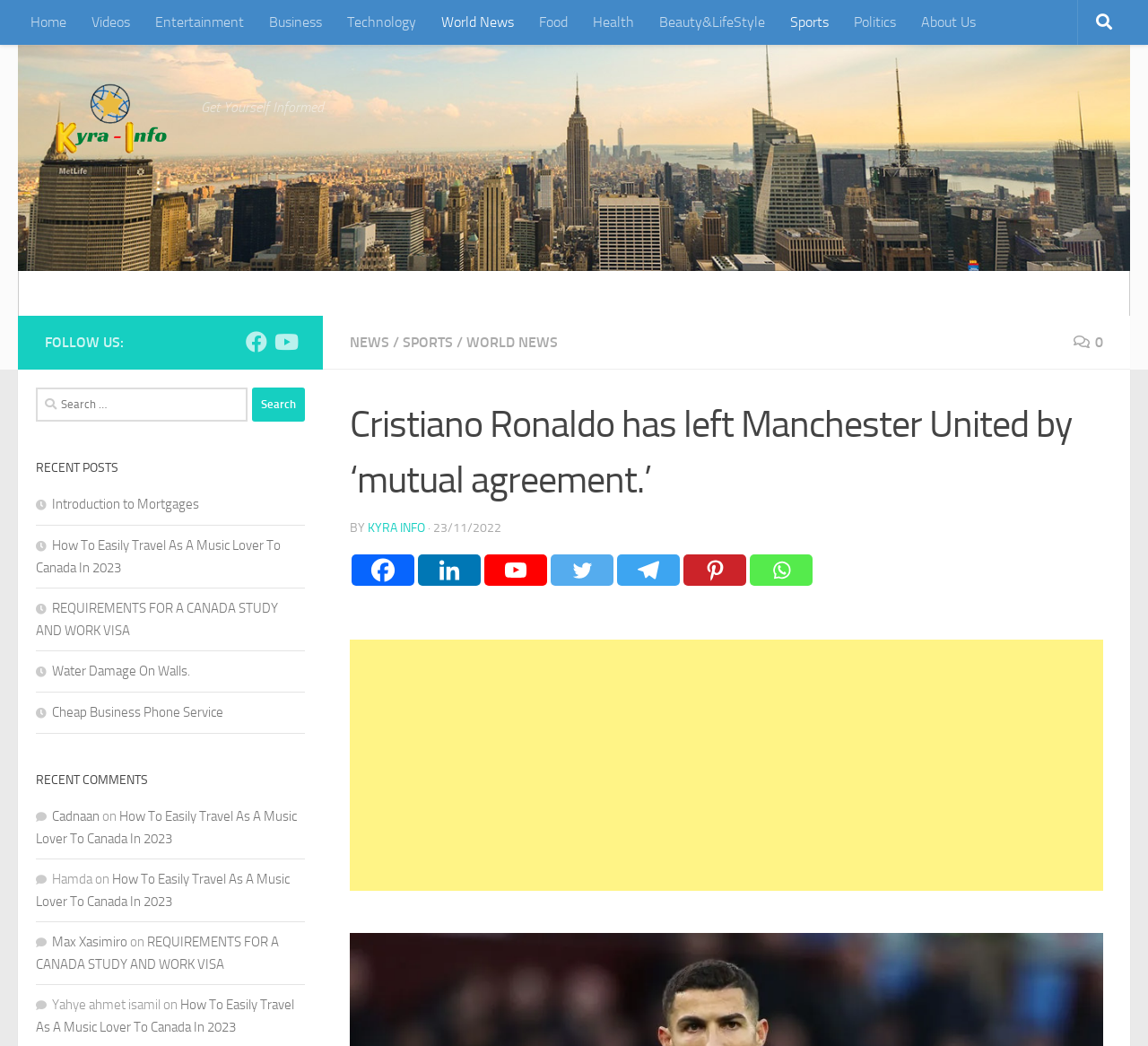Give a full account of the webpage's elements and their arrangement.

This webpage is about Cristiano Ronaldo leaving Manchester United, as announced by the Premier League club. At the top of the page, there is a navigation menu with links to various sections, including Home, Videos, Entertainment, Business, Technology, World News, Food, Health, Beauty&LifeStyle, Sports, Politics, and About Us. 

Below the navigation menu, there is a logo of Kyra-Info, accompanied by a button with a search icon. To the right of the logo, there is a heading that reads "Get Yourself Informed". 

The main content of the page is divided into two sections. On the left side, there is a section with a heading that reads "Cristiano Ronaldo has left Manchester United by ‘mutual agreement.’" followed by the article's content. The article is attributed to KYRA INFO and has a timestamp of 23/11/2022. 

On the right side, there are several sections, including a list of recent posts with links to articles, a section with links to social media platforms, and a section with recent comments. The recent comments section displays the names of commenters, the articles they commented on, and the timestamps of their comments.

At the bottom of the page, there is a search bar with a search icon and a button that reads "Search".